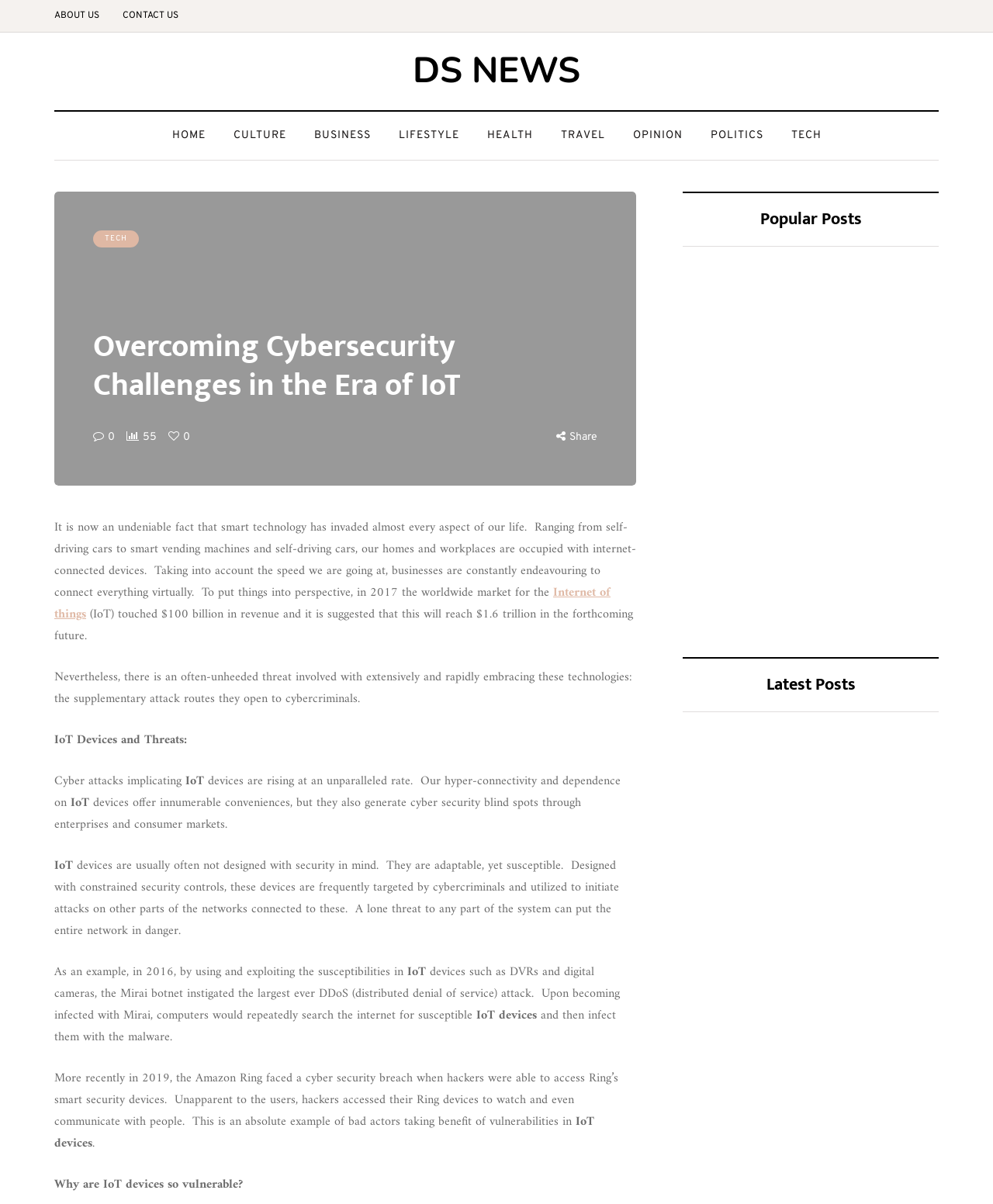Find the bounding box coordinates of the area to click in order to follow the instruction: "Share the article".

[0.573, 0.357, 0.602, 0.368]